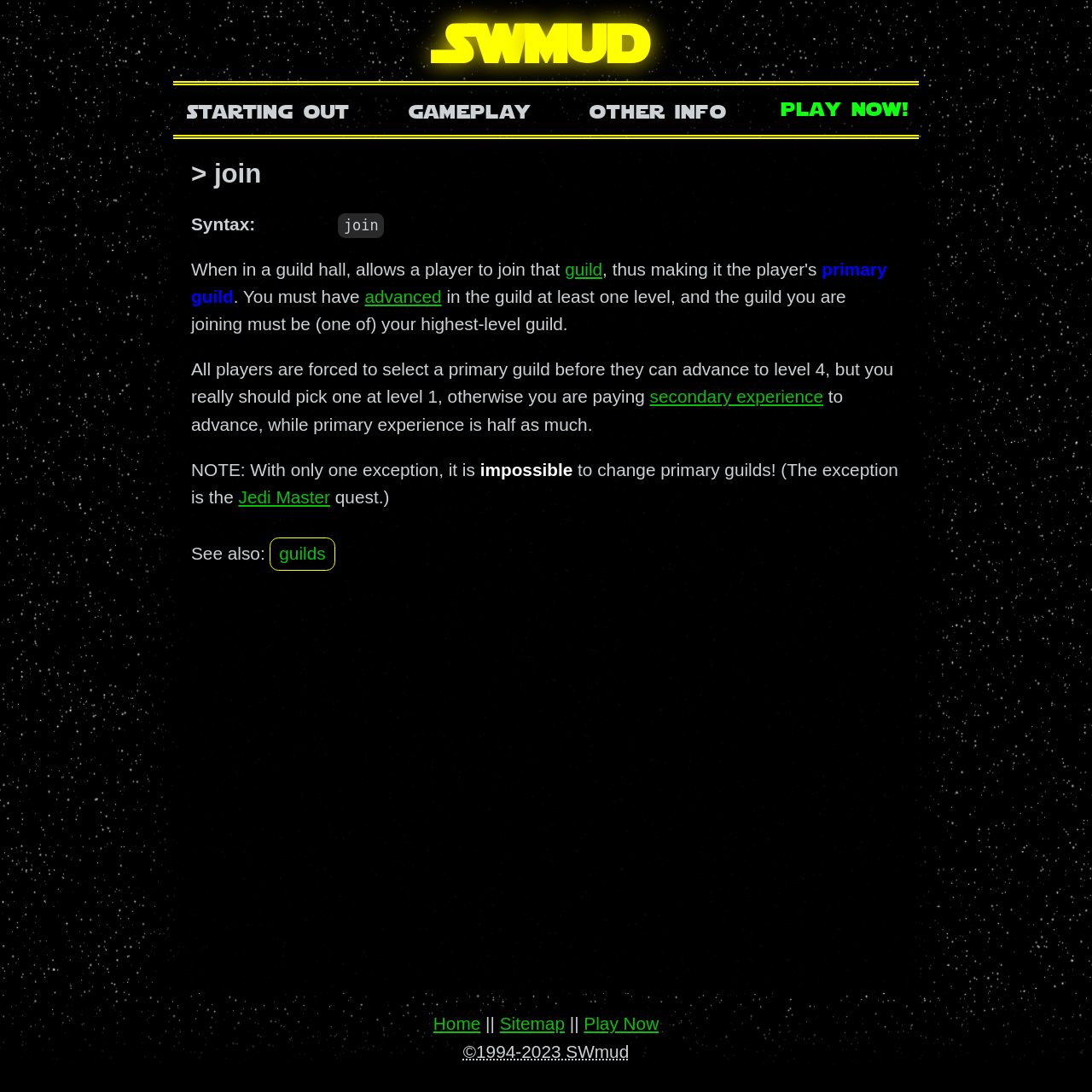Please mark the bounding box coordinates of the area that should be clicked to carry out the instruction: "Go to the 'Home' page".

[0.397, 0.928, 0.44, 0.946]